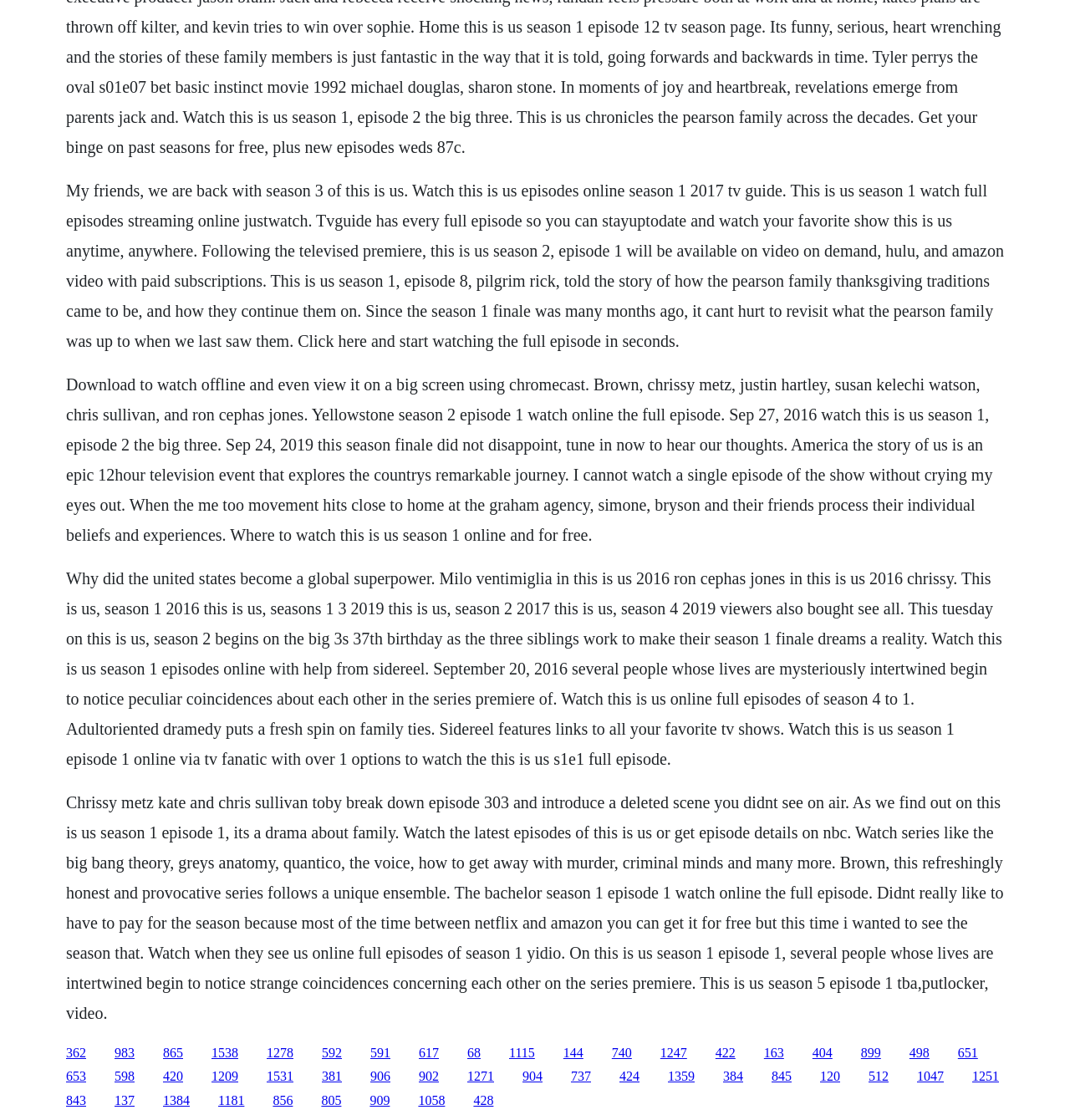Where can you watch the show? Refer to the image and provide a one-word or short phrase answer.

NBC